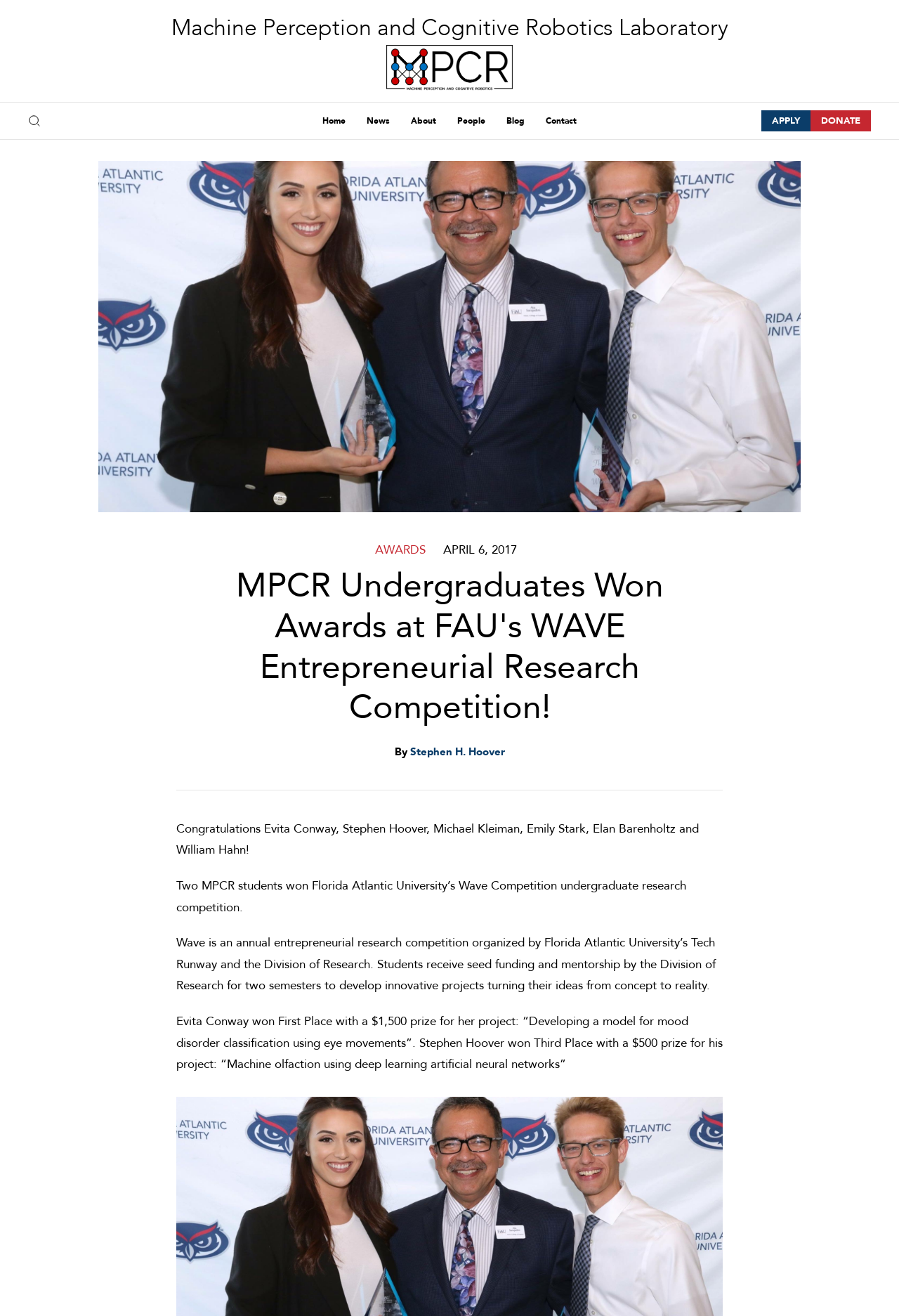Extract the bounding box of the UI element described as: "Stephen H. Hoover".

[0.456, 0.566, 0.561, 0.577]